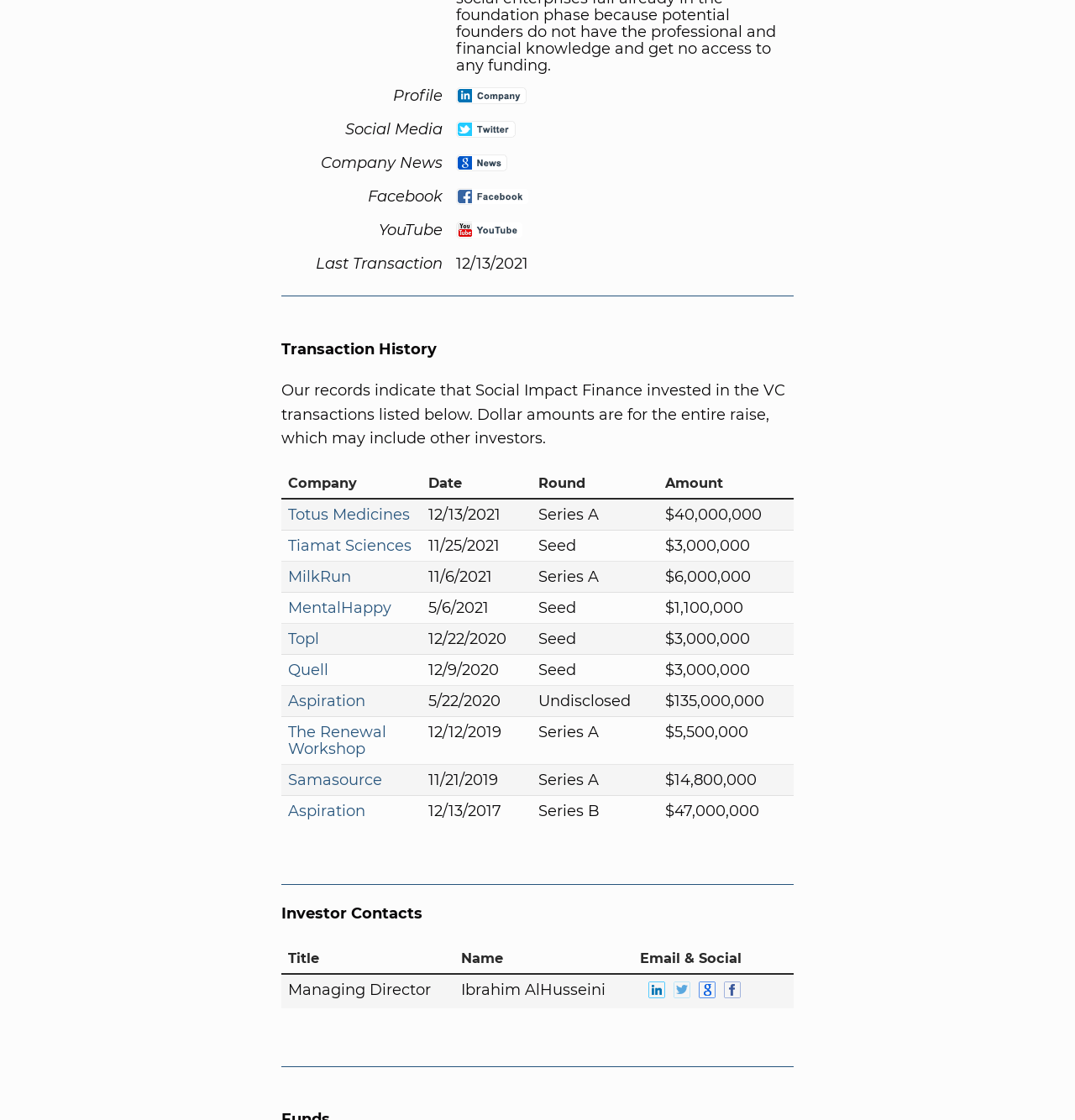Calculate the bounding box coordinates for the UI element based on the following description: "alt="Ibrahim AlHusseini News"". Ensure the coordinates are four float numbers between 0 and 1, i.e., [left, top, right, bottom].

[0.65, 0.876, 0.666, 0.894]